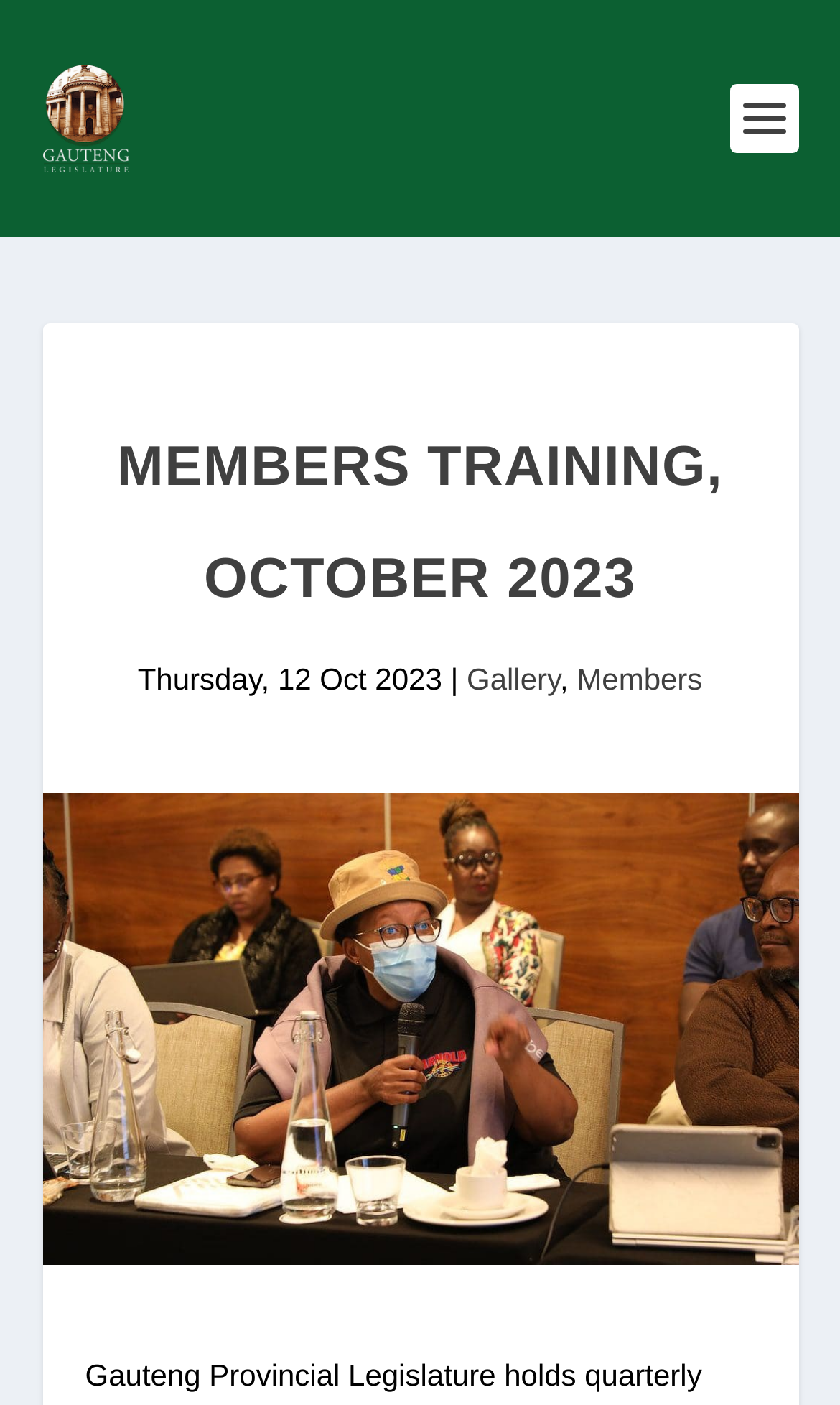Respond to the question below with a single word or phrase:
What are the two links below the date?

Gallery and Members